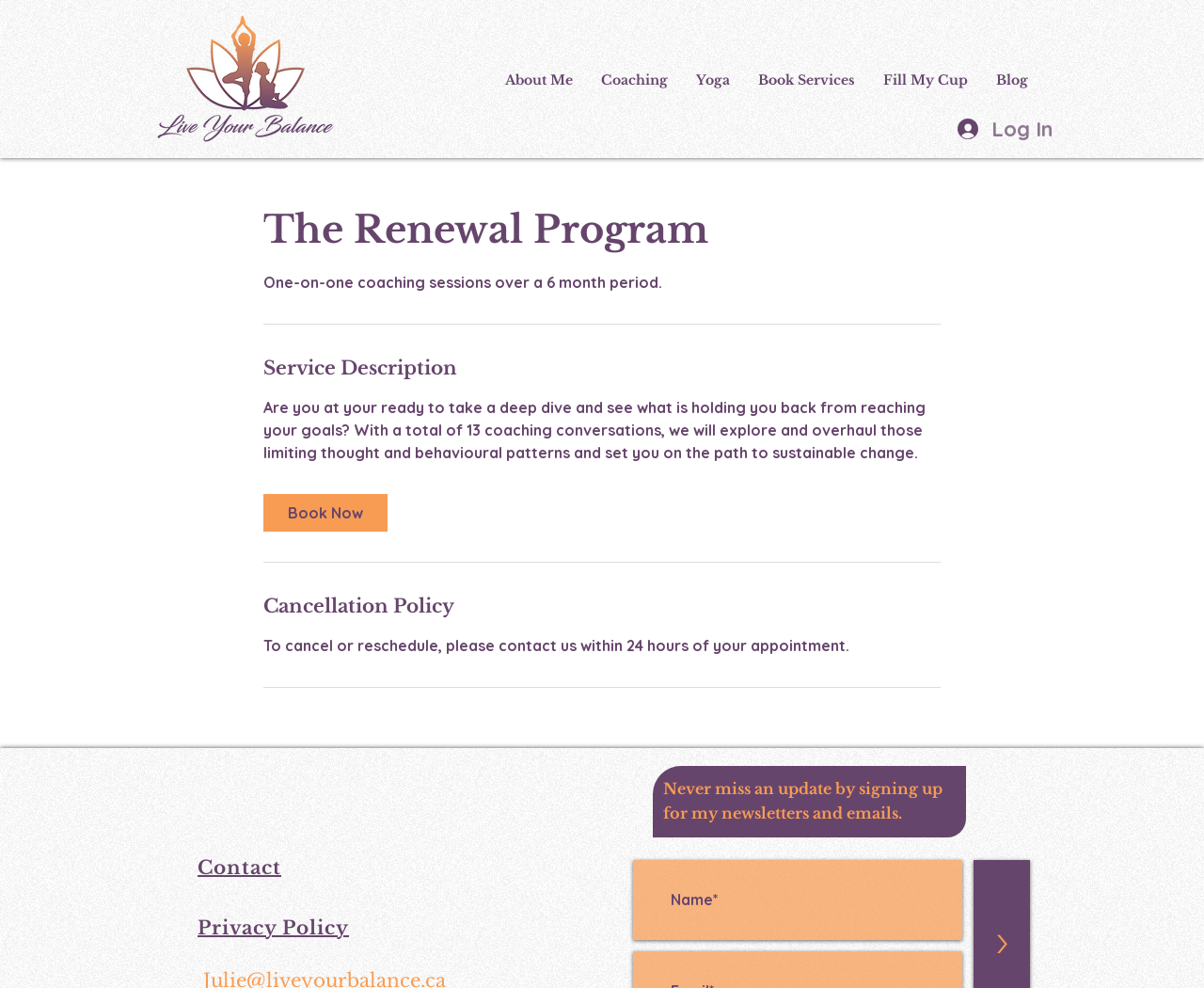Find the bounding box coordinates of the element I should click to carry out the following instruction: "Click the 'Log In' button".

[0.784, 0.109, 0.87, 0.152]